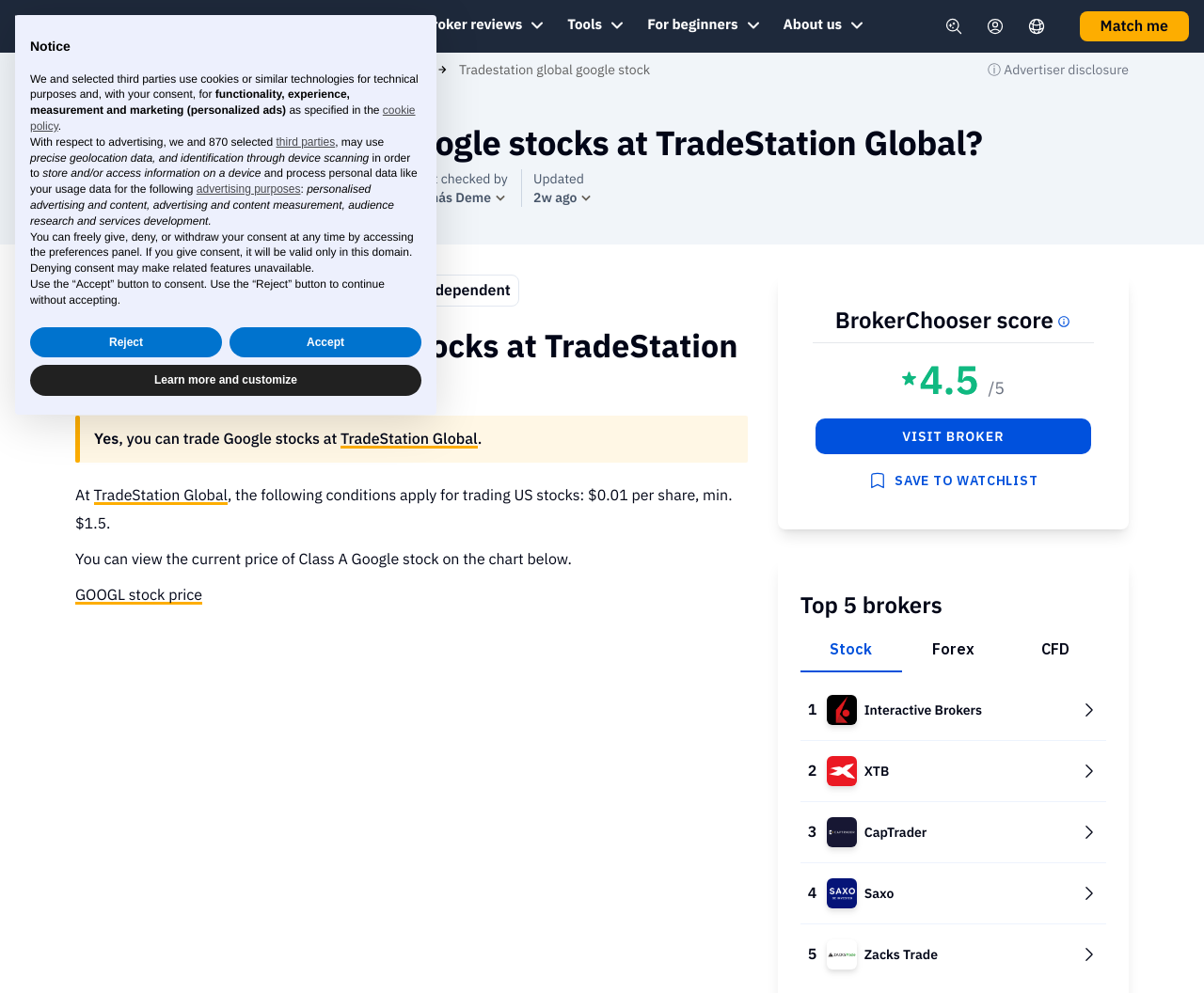What is the minimum trading fee for US stocks at TradeStation Global?
Look at the image and respond with a one-word or short phrase answer.

$1.5